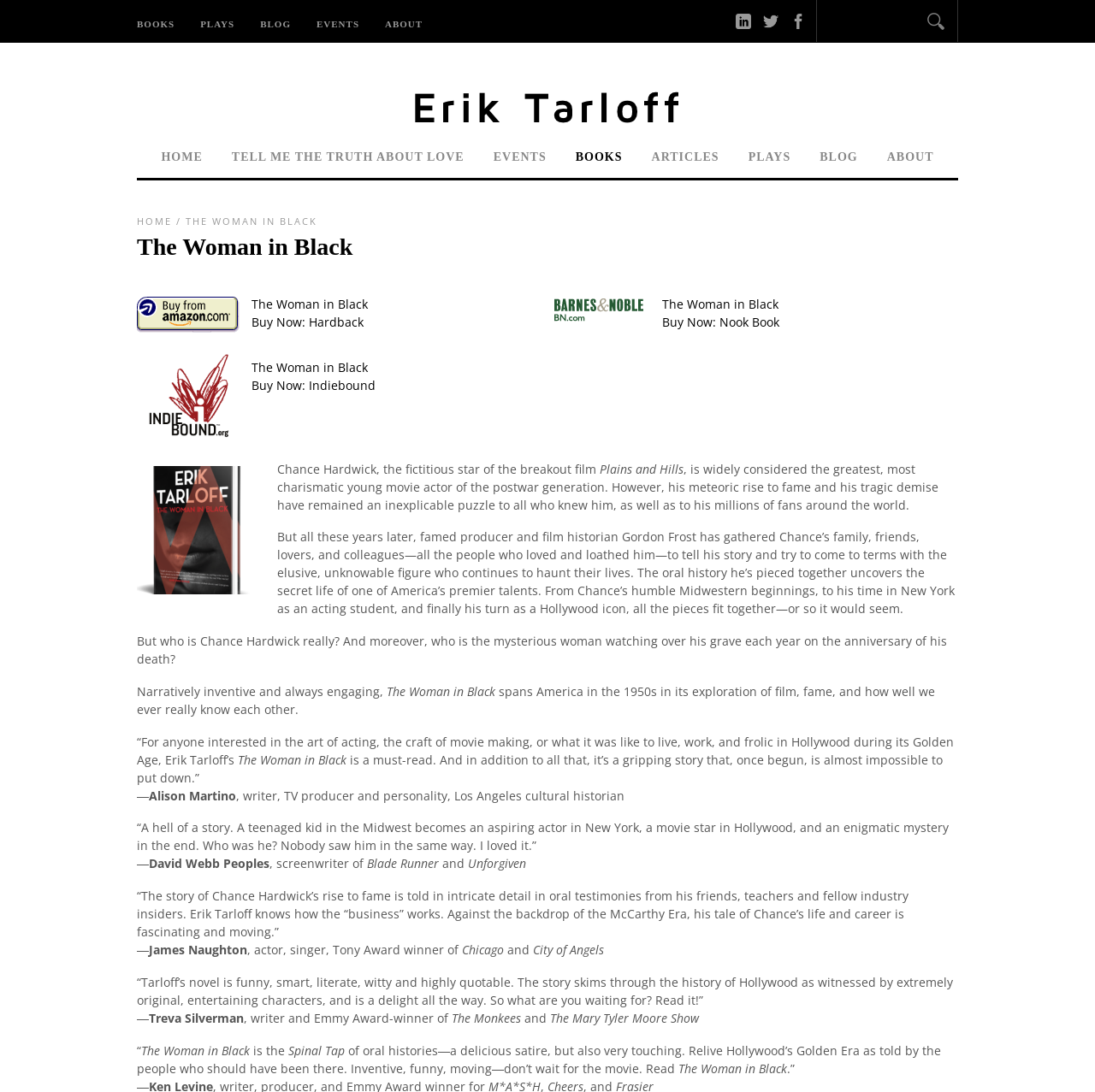Predict the bounding box of the UI element based on the description: "Blog". The coordinates should be four float numbers between 0 and 1, formatted as [left, top, right, bottom].

[0.737, 0.132, 0.795, 0.159]